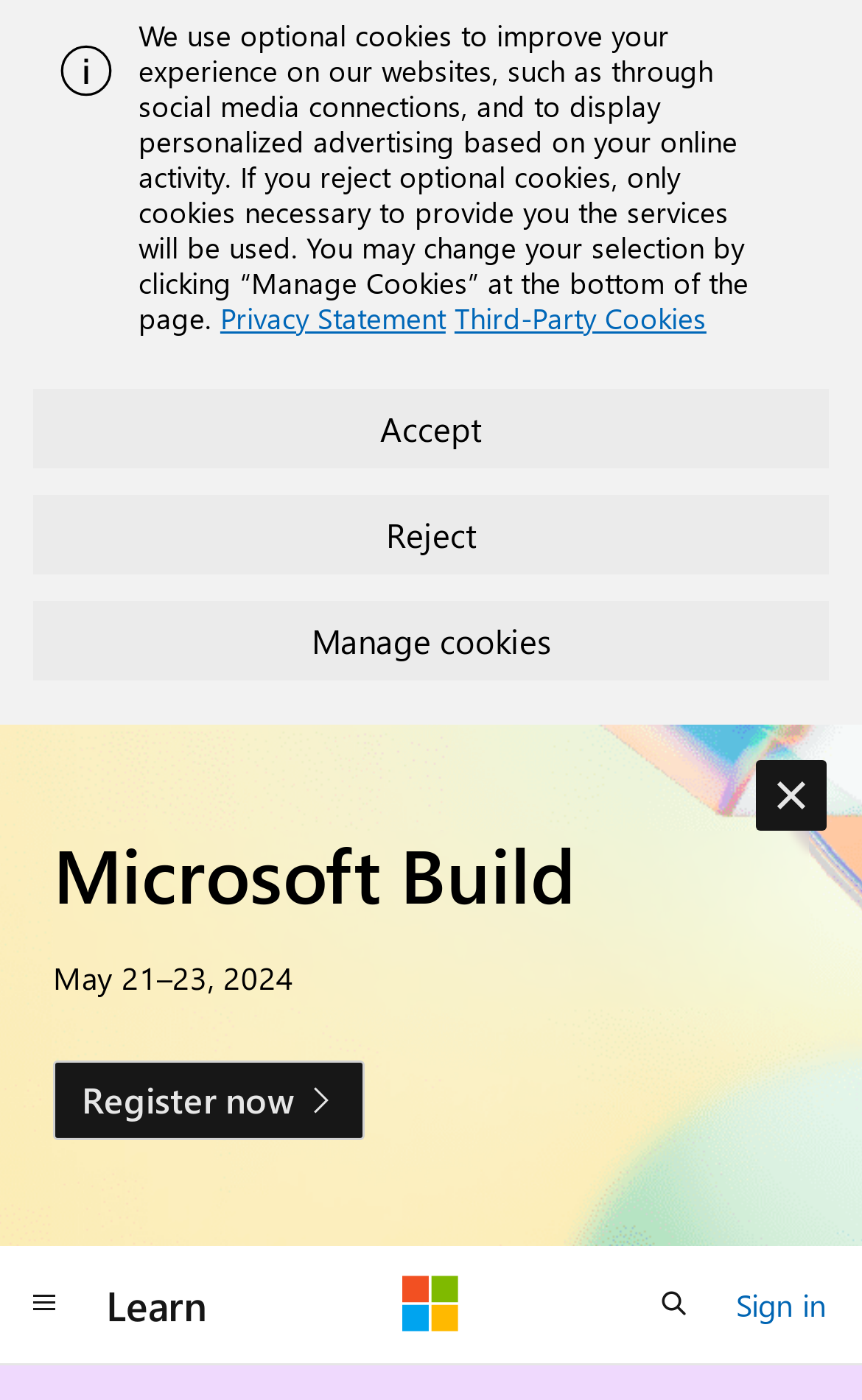Locate the bounding box coordinates of the element's region that should be clicked to carry out the following instruction: "register for Microsoft Build". The coordinates need to be four float numbers between 0 and 1, i.e., [left, top, right, bottom].

[0.062, 0.757, 0.424, 0.814]